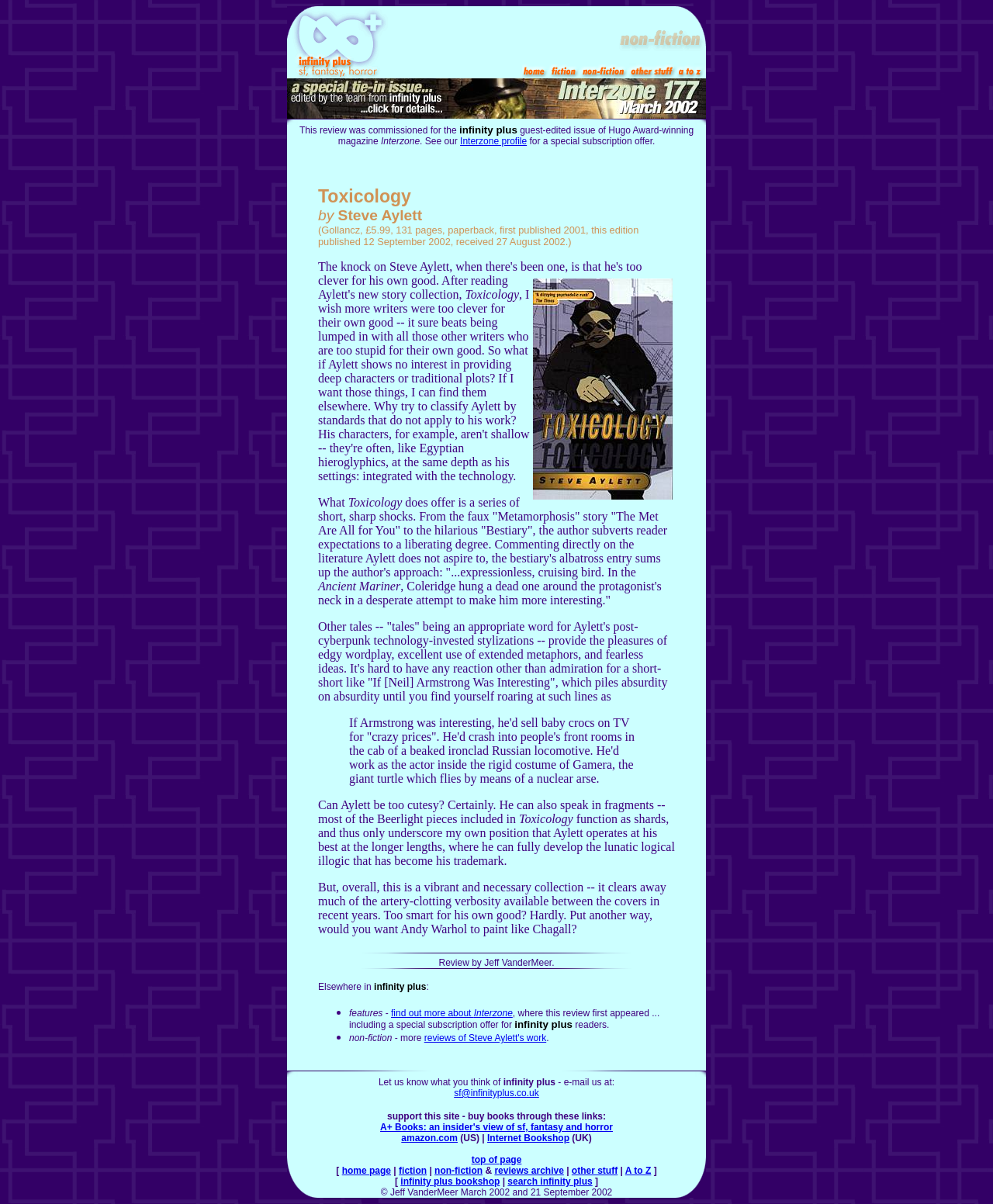Pinpoint the bounding box coordinates of the area that must be clicked to complete this instruction: "go to the infinity plus guest-edited issue of Interzone".

[0.289, 0.09, 0.711, 0.101]